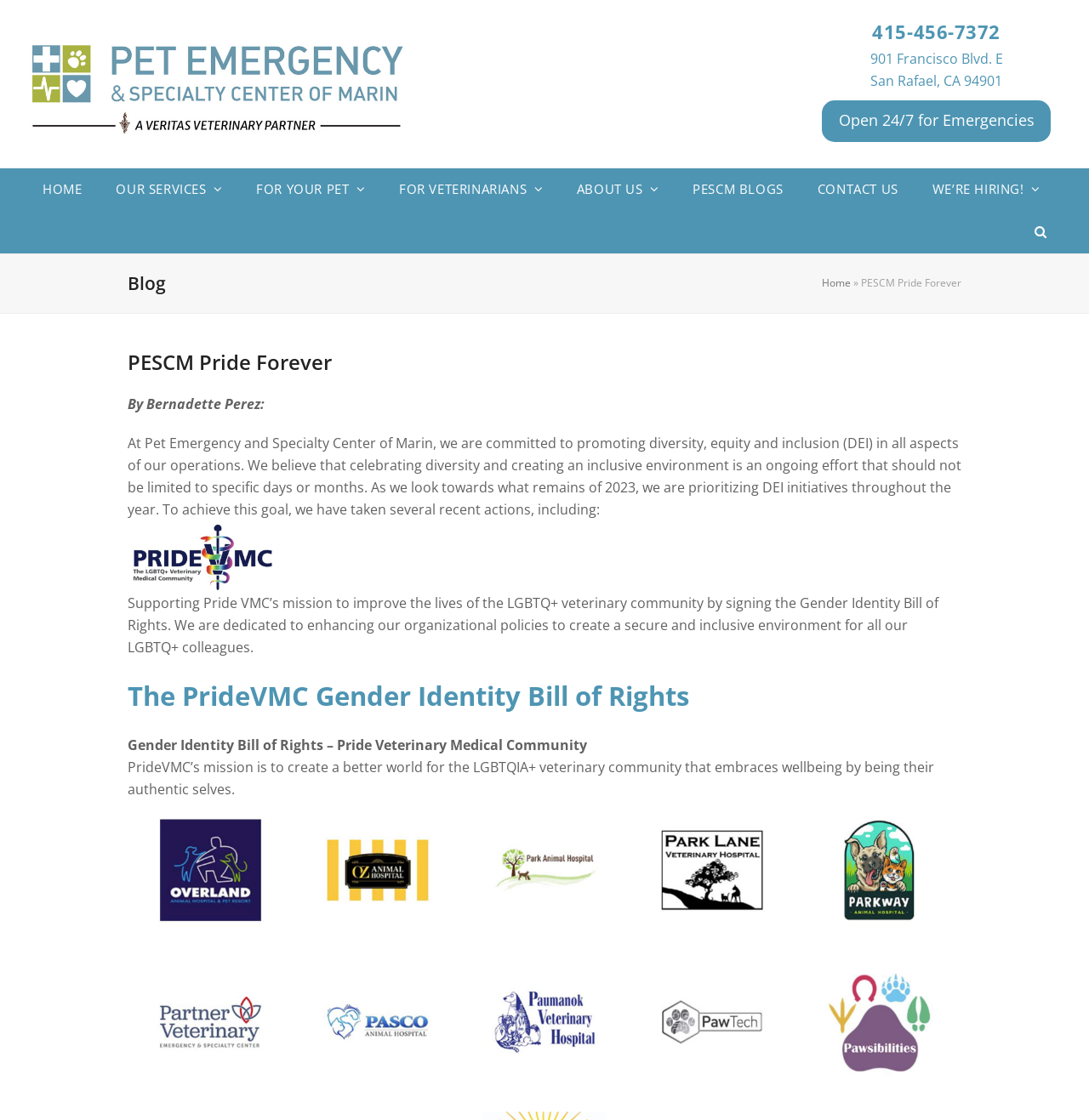Determine the bounding box coordinates of the clickable element necessary to fulfill the instruction: "View the 'CONTACT US' page". Provide the coordinates as four float numbers within the 0 to 1 range, i.e., [left, top, right, bottom].

[0.735, 0.15, 0.841, 0.188]